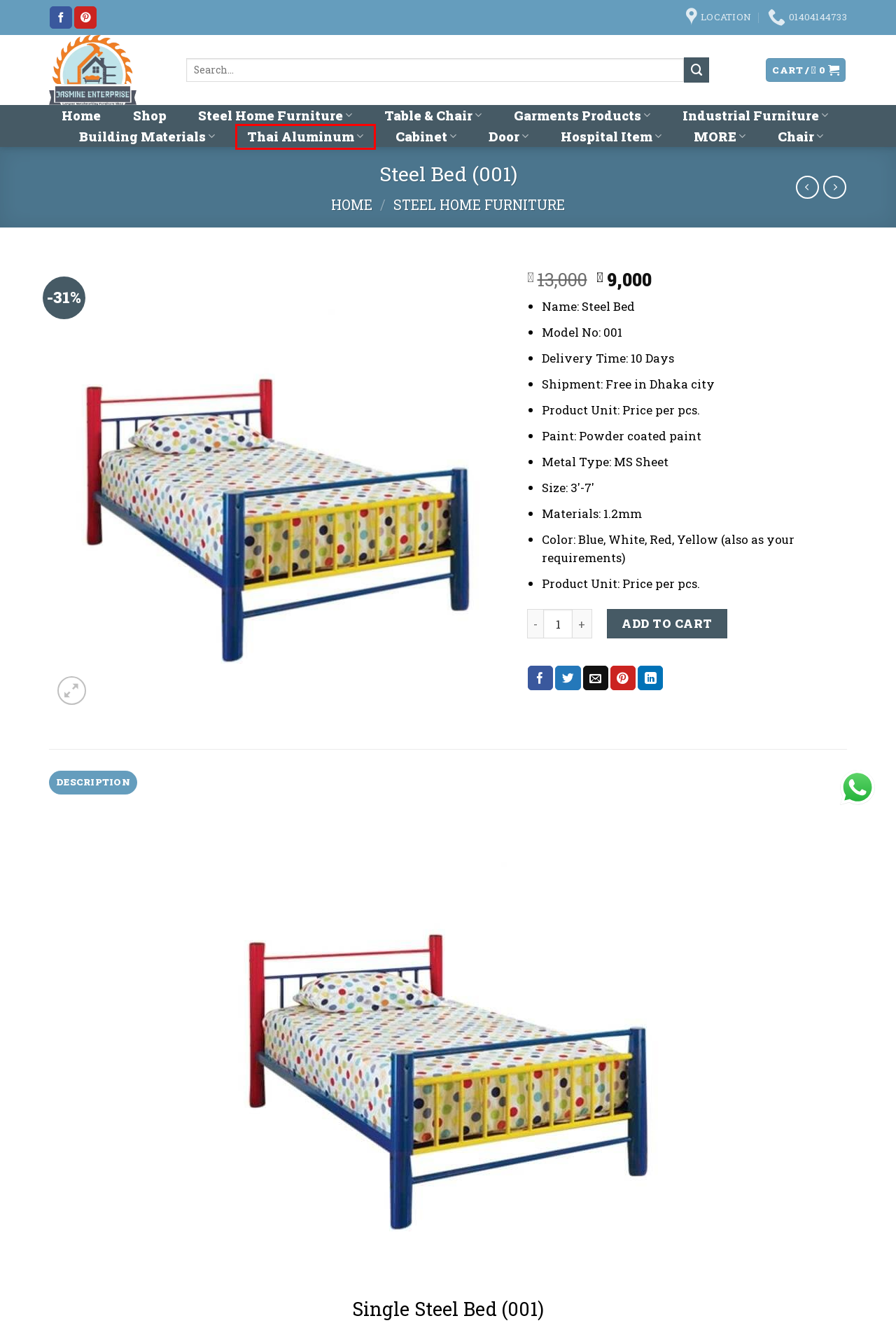Look at the screenshot of a webpage that includes a red bounding box around a UI element. Select the most appropriate webpage description that matches the page seen after clicking the highlighted element. Here are the candidates:
A. Door - Jasmine Enterprise
B. Thai Aluminum - Jasmine Enterprise
C. My Account - Jasmine Enterprise
D. JasmineEnterprise: Largest Metalworking Furniture Shop In Bangladesh
E. Best Shoe Storage Rack Price In BD For Home, Office Use 6
F. Steel Home Furniture - Jasmine Enterprise
G. Cart - Jasmine Enterprise
H. Shop - Jasmine Enterprise

B